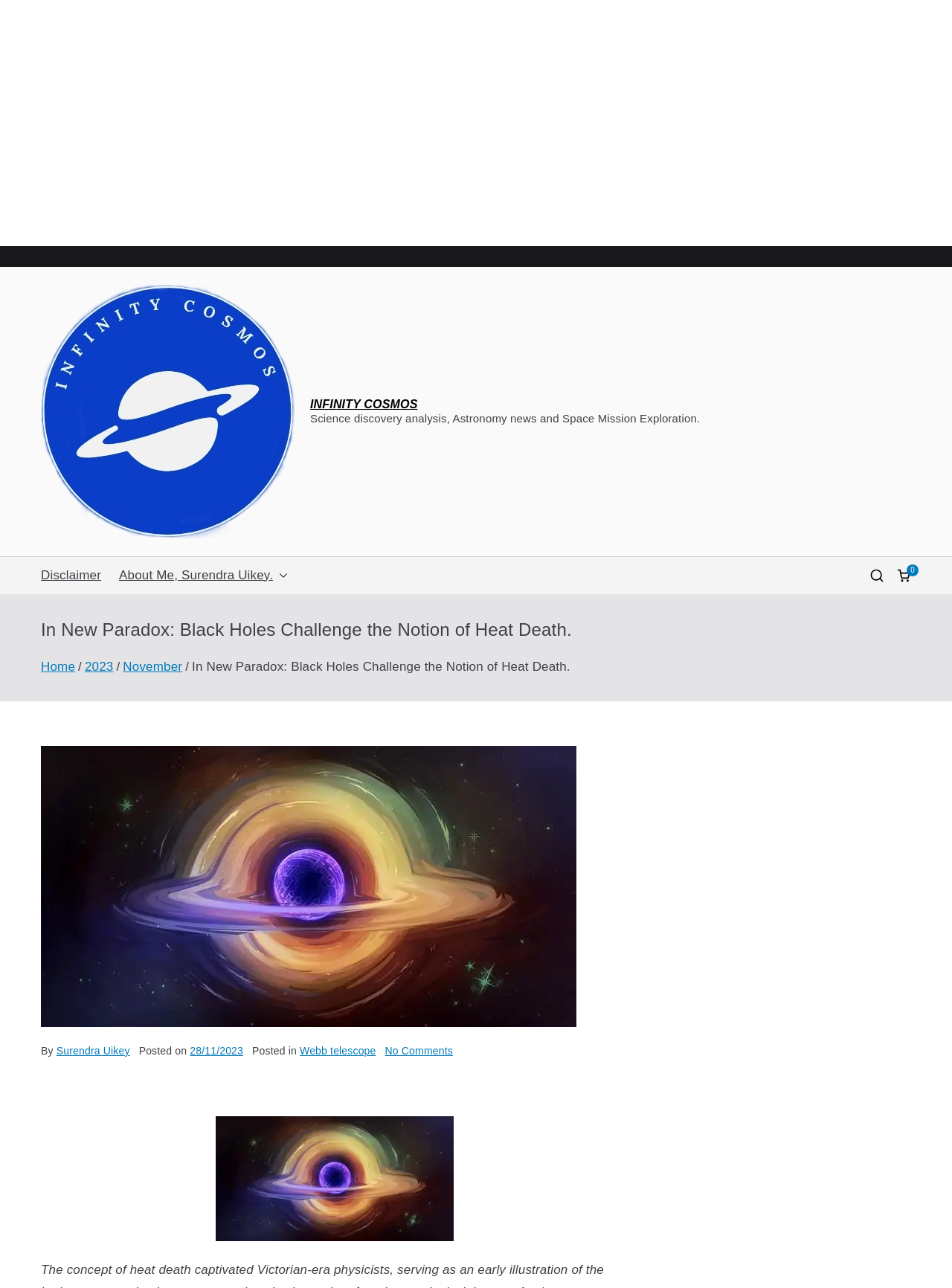Identify the coordinates of the bounding box for the element described below: "28/11/2023". Return the coordinates as four float numbers between 0 and 1: [left, top, right, bottom].

[0.199, 0.811, 0.256, 0.82]